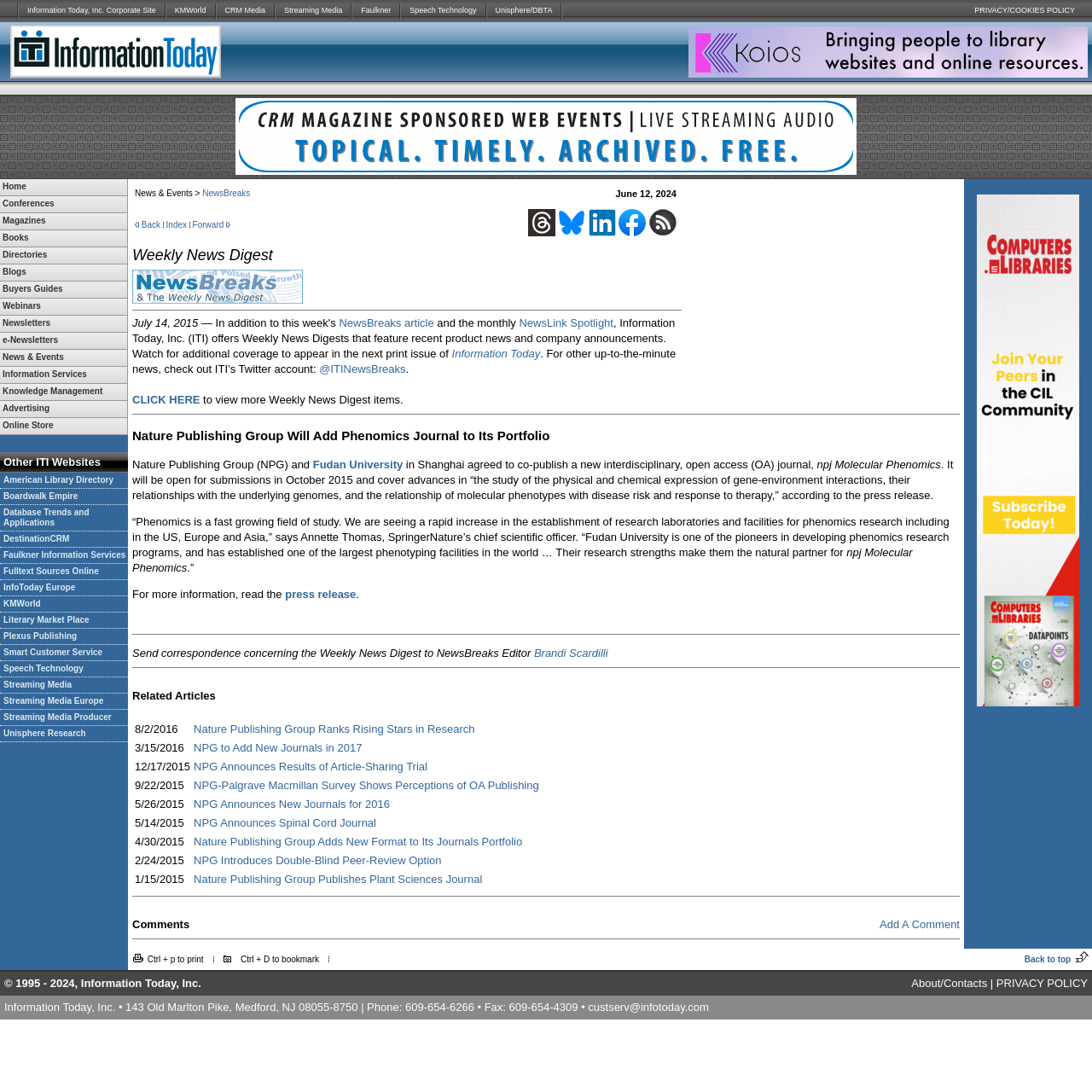Given the description "Faulkner Information Services", provide the bounding box coordinates of the corresponding UI element.

[0.0, 0.502, 0.117, 0.516]